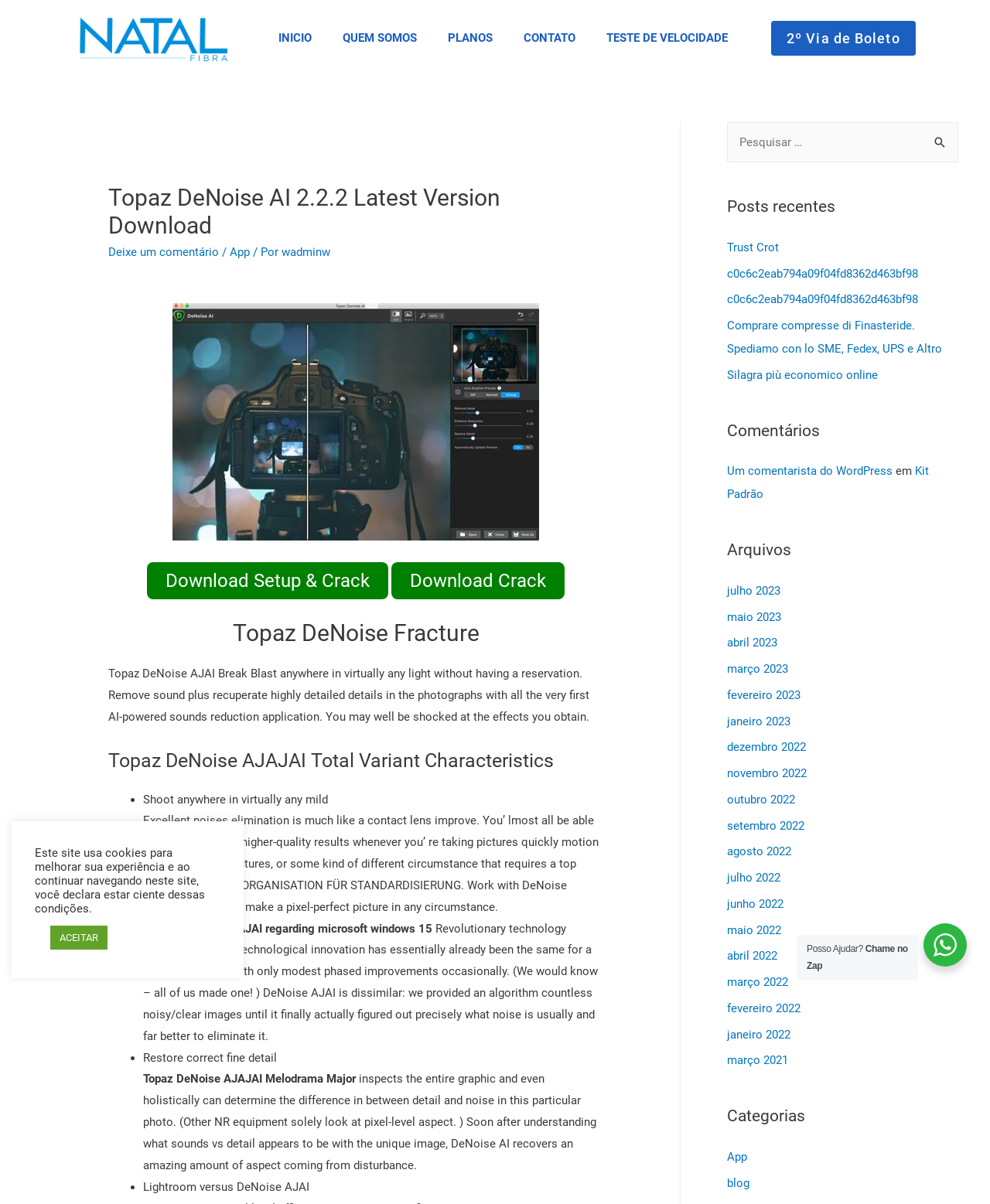Respond with a single word or phrase:
What is the name of the software being described?

Topaz DeNoise AI